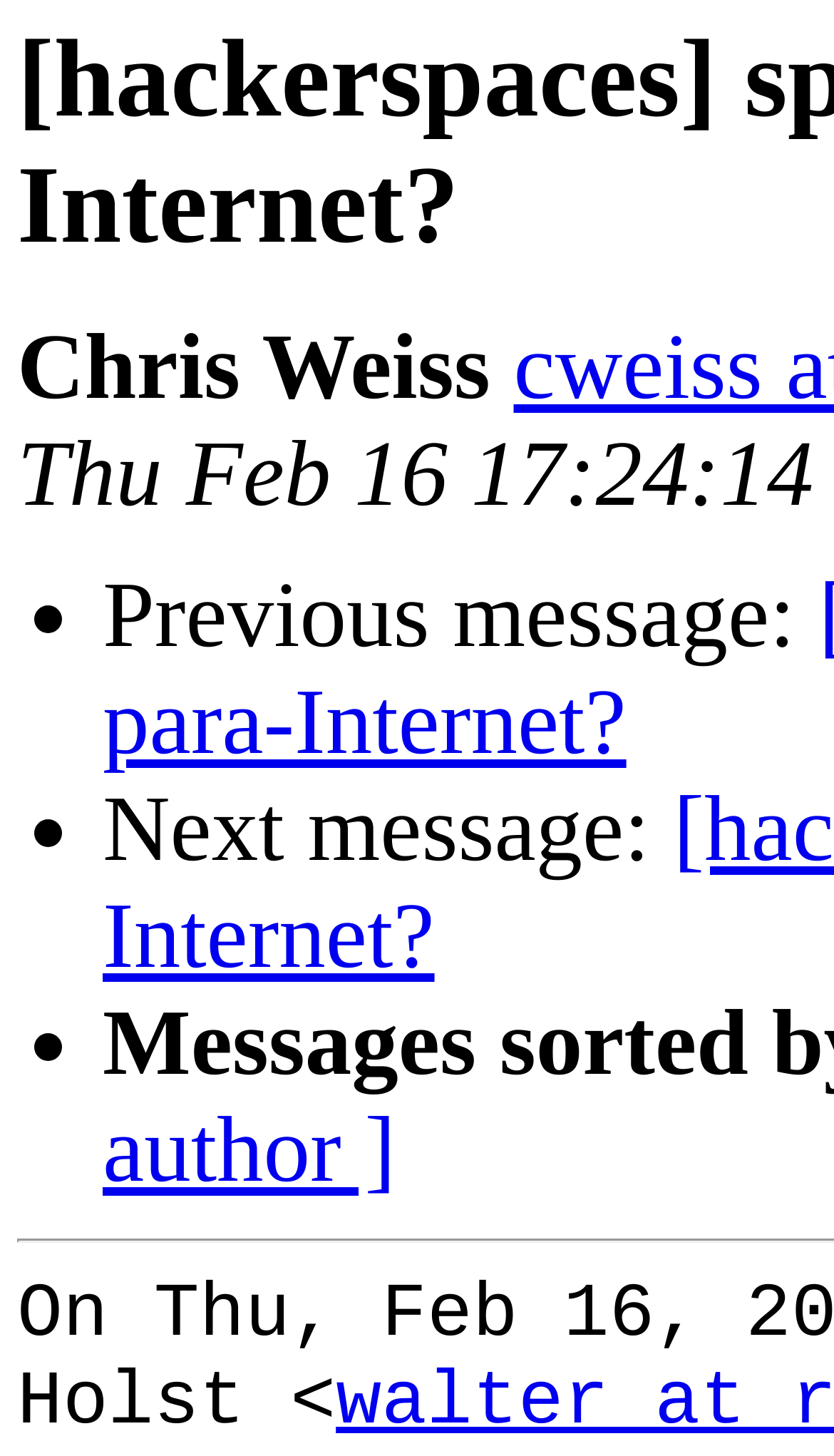Identify the main title of the webpage and generate its text content.

[hackerspaces] spread spectrum para-Internet?